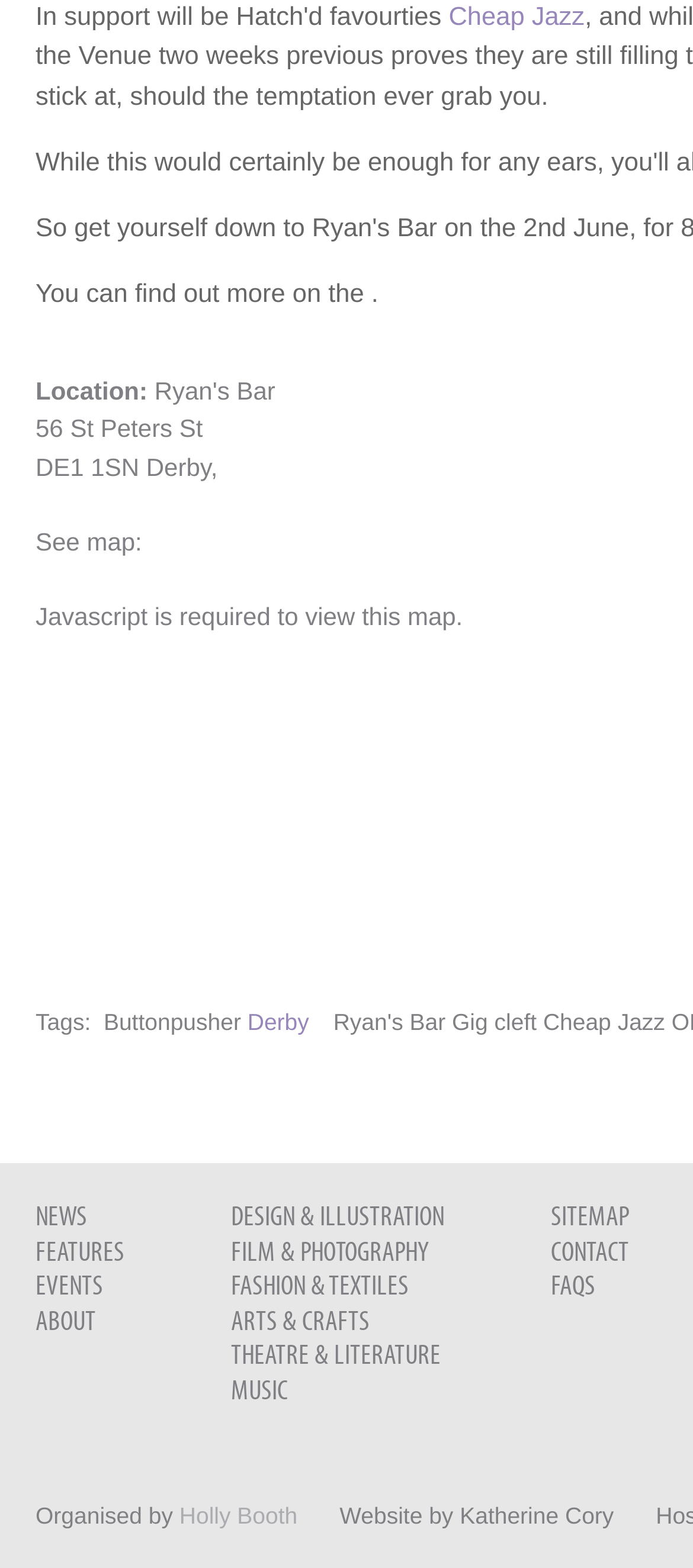Using the provided element description "Derby", determine the bounding box coordinates of the UI element.

[0.357, 0.643, 0.446, 0.66]